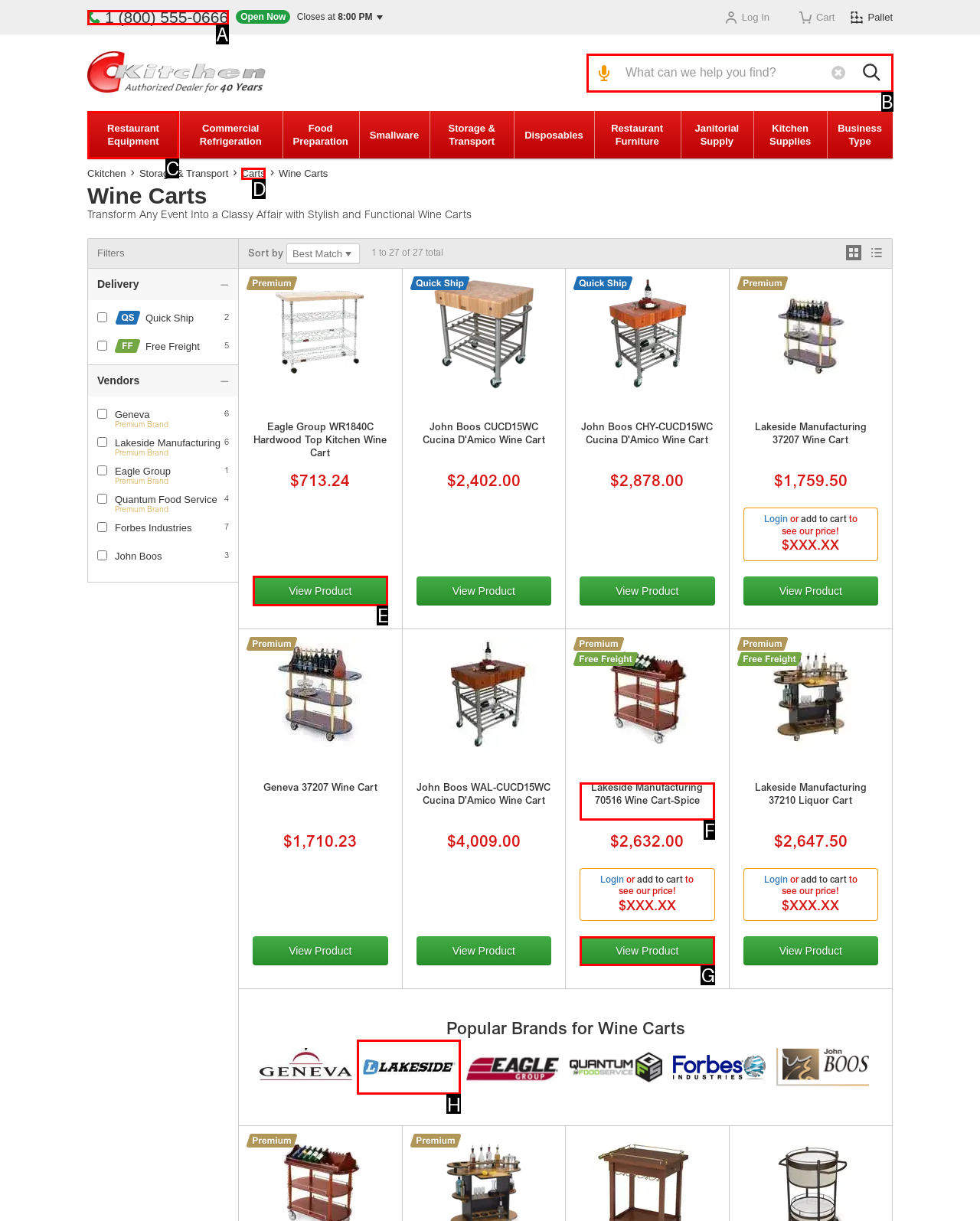Out of the given choices, which letter corresponds to the UI element required to View Product? Answer with the letter.

E